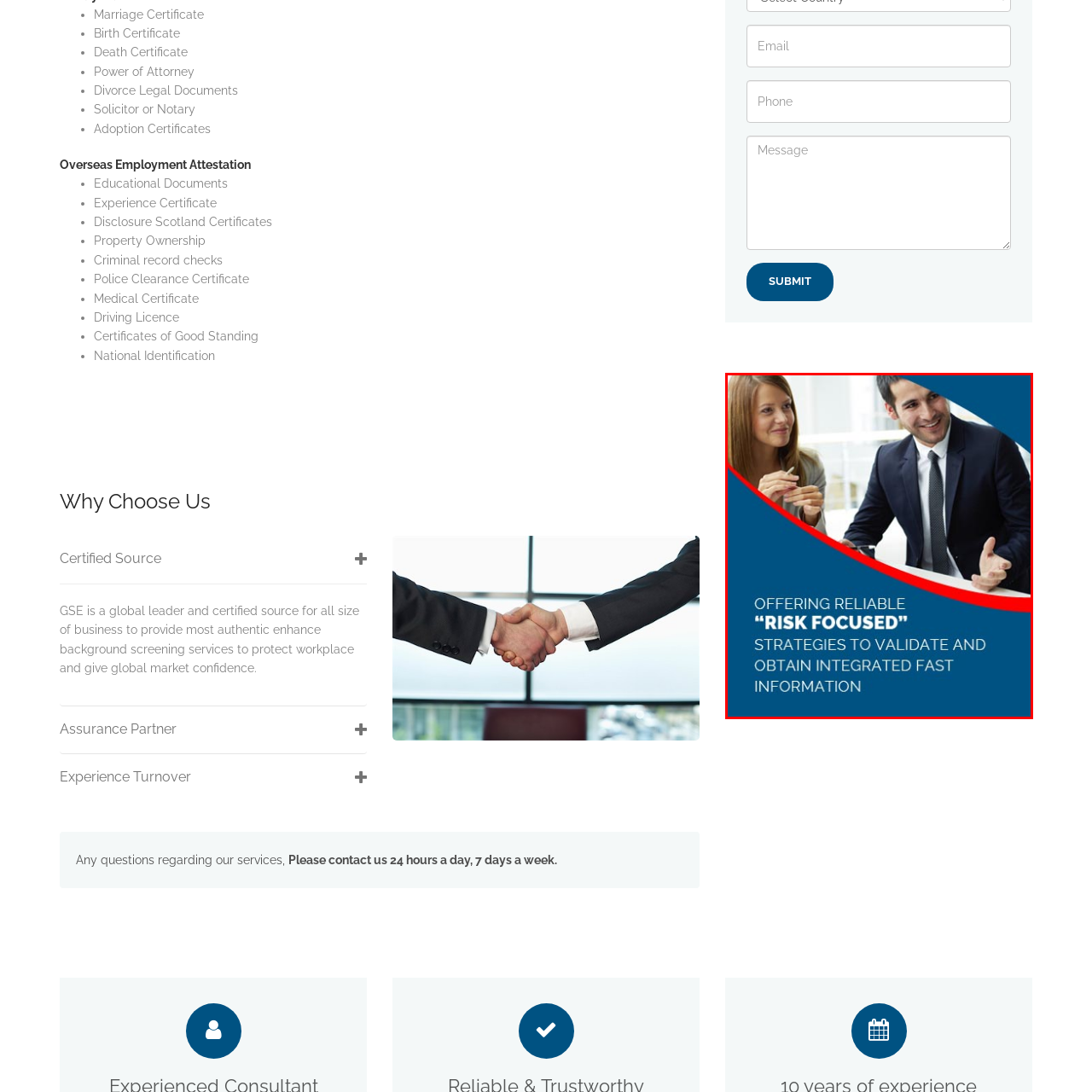Direct your attention to the image within the red boundary and answer the question with a single word or phrase:
What is the dominant color scheme in the background?

Blue and red